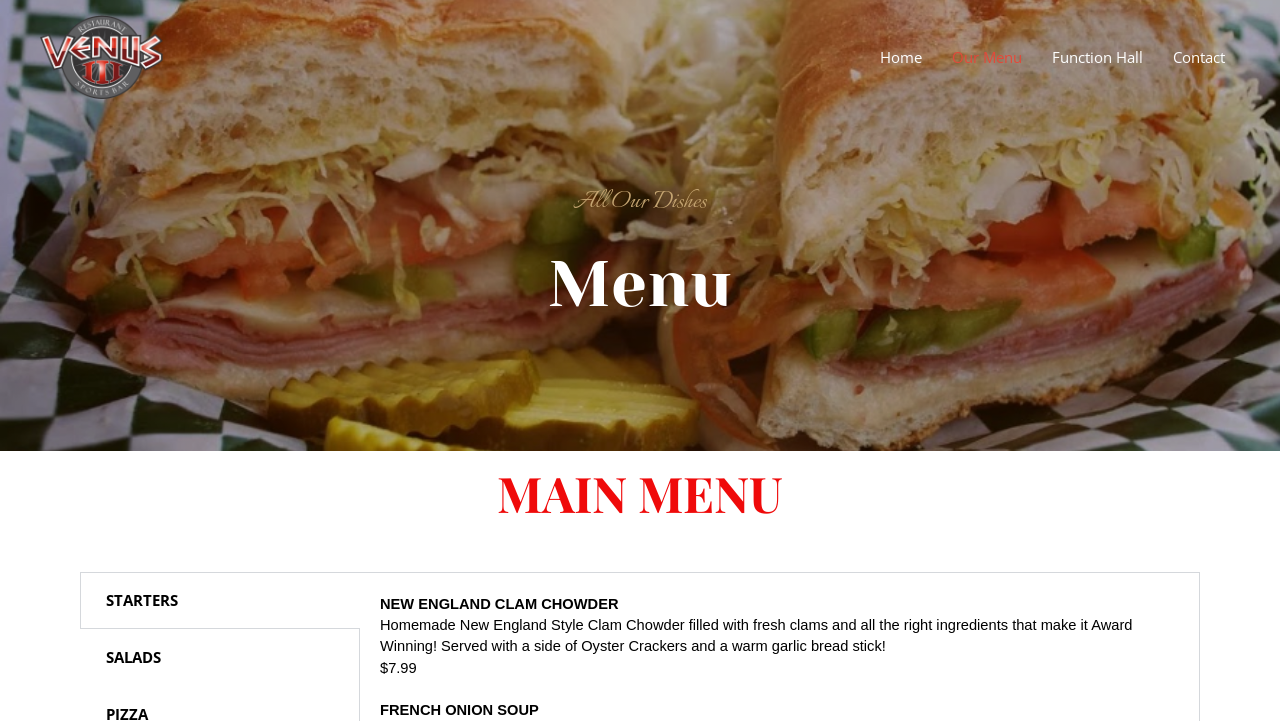Look at the image and give a detailed response to the following question: What is the third navigation link on the top-right corner of the webpage?

The navigation links are located on the top-right corner of the webpage, and the third link is 'Function Hall', which is likely a page about the restaurant's event space.